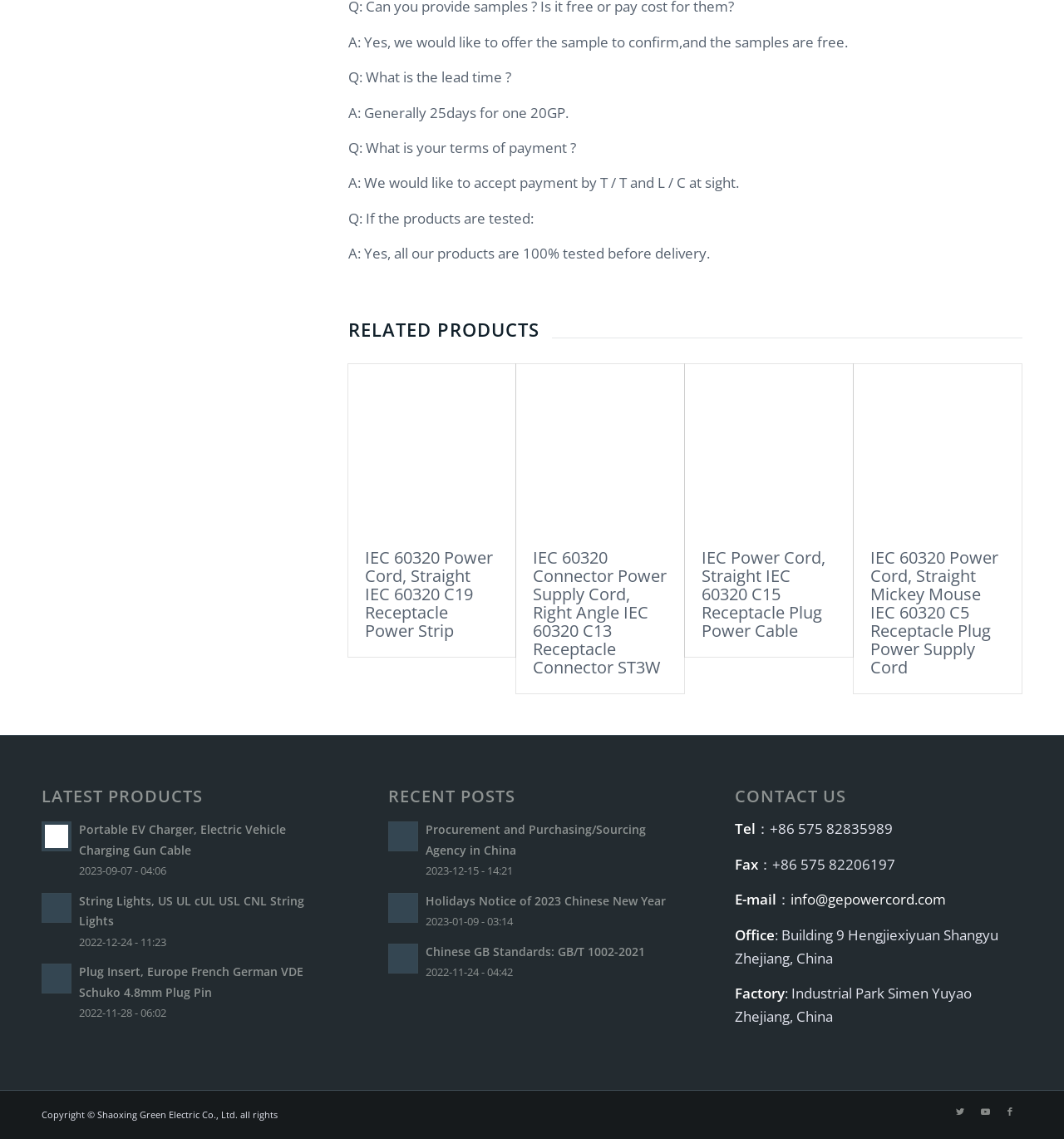How many product categories are there?
Answer the question with detailed information derived from the image.

Based on the webpage, I can see four product categories: 'RELATED PRODUCTS', 'LATEST PRODUCTS', 'RECENT POSTS', and 'CONTACT US'. Each category has multiple products or posts listed underneath.